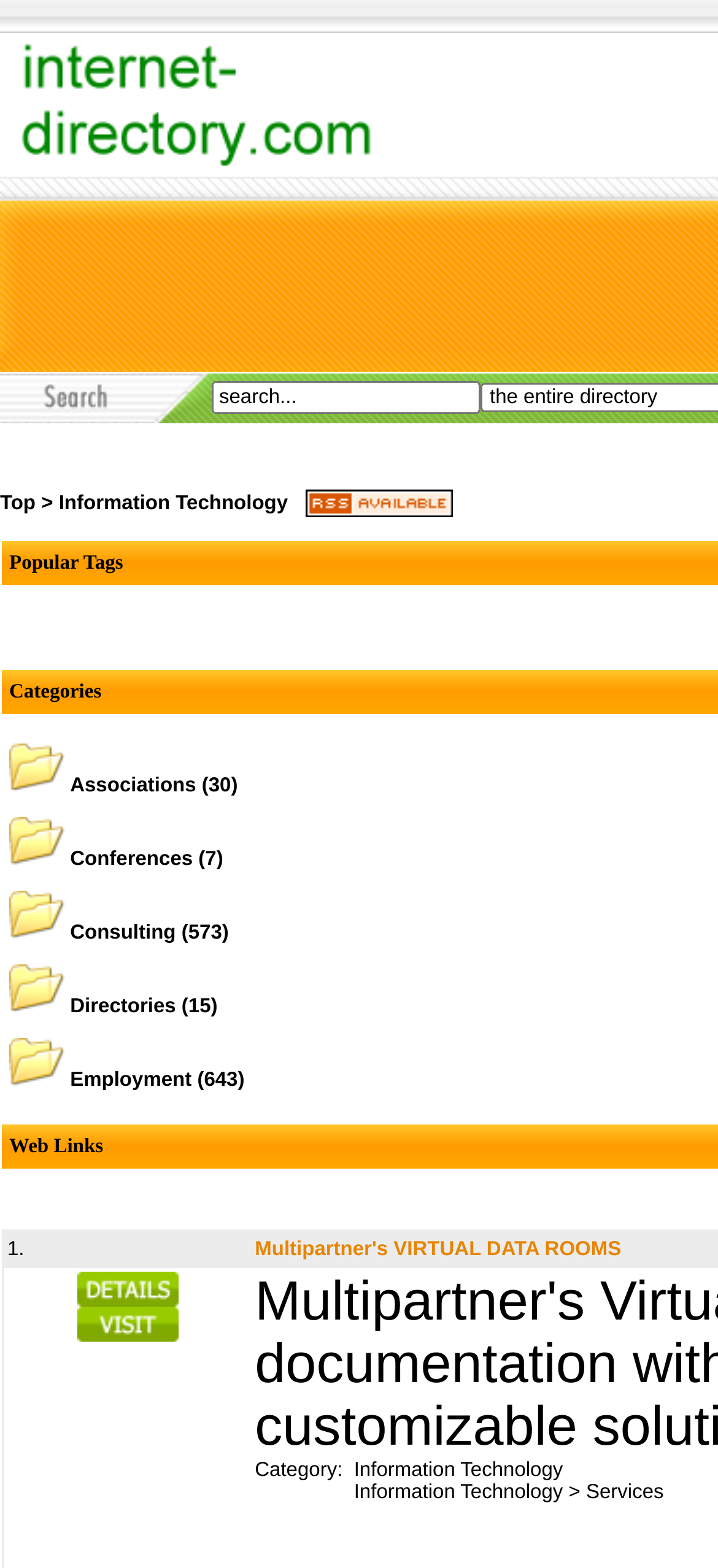Elaborate on the webpage's design and content in a detailed caption.

The webpage is an internet directory for companies, factories, and commercial organizations. At the top, there is a search bar with a placeholder text "search..." where users can input their queries. Below the search bar, there are several links, including "Top", "Information Technology", and others, which are likely categories or sections of the directory.

On the left side of the page, there is a list of links, including "Associations", "Conferences", "Consulting", "Directories", "Employment", and others, each with a number in parentheses, indicating the number of entries in that category. These links are arranged vertically, with the topmost link being "Associations" and the bottommost link being "Employment".

On the right side of the page, there is a table with a single row and multiple columns. The first column contains a number "1.", and the second column contains a link to "Multipartner's VIRTUAL DATA ROOMS". Below this table, there are two more links, one above the other.

Further down the page, there is another table with a single row and multiple columns. The first column contains the text "Category: ", and the second column contains a description "Information Technology Information Technology > Services". Within this column, there are two links to "Information Technology" and one link to "Services", with a ">" symbol in between.

Overall, the webpage appears to be a directory or catalog of companies and organizations, organized by category and with a search function at the top.